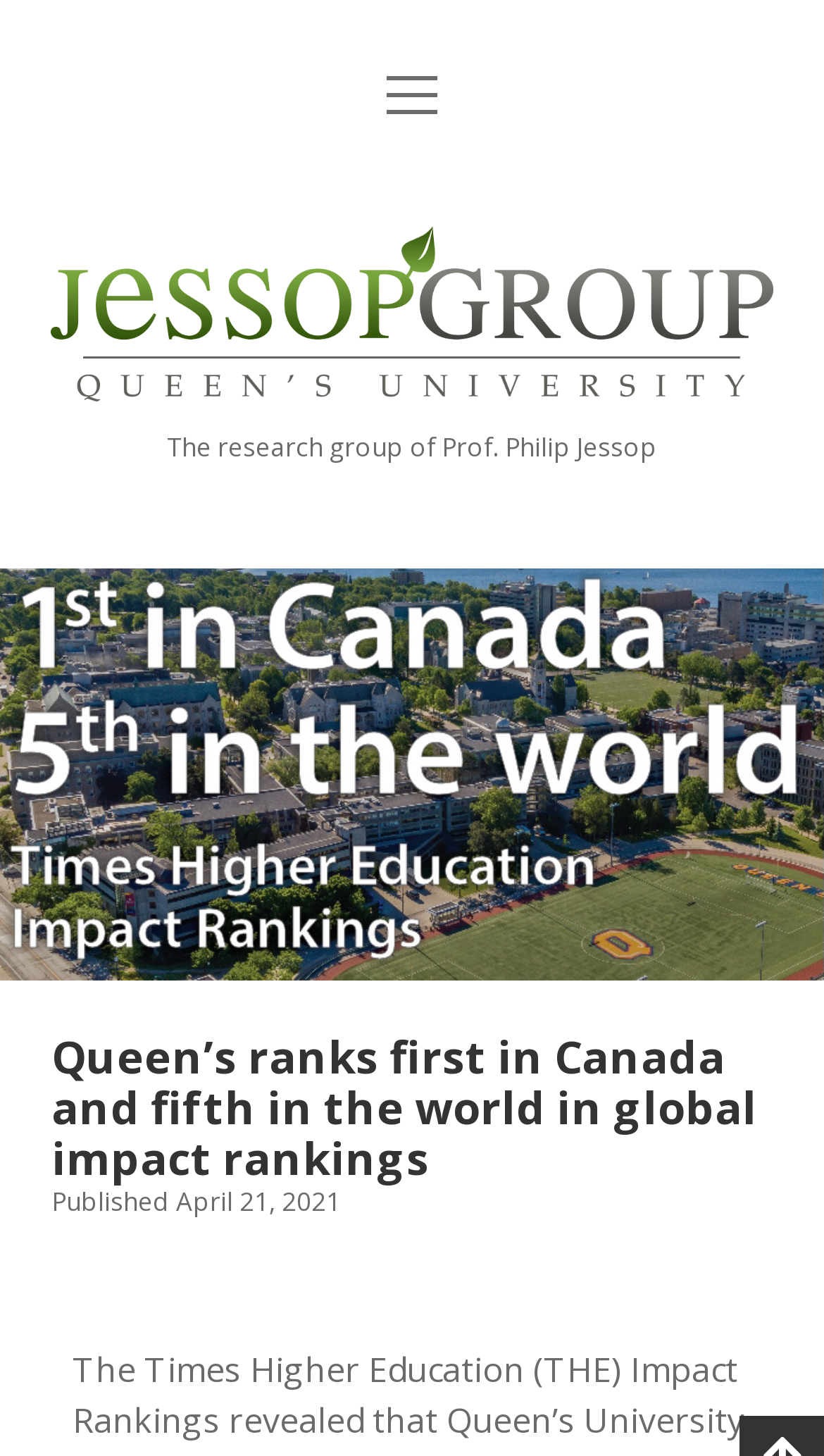Answer this question using a single word or a brief phrase:
What is the date of the published article?

April 21, 2021